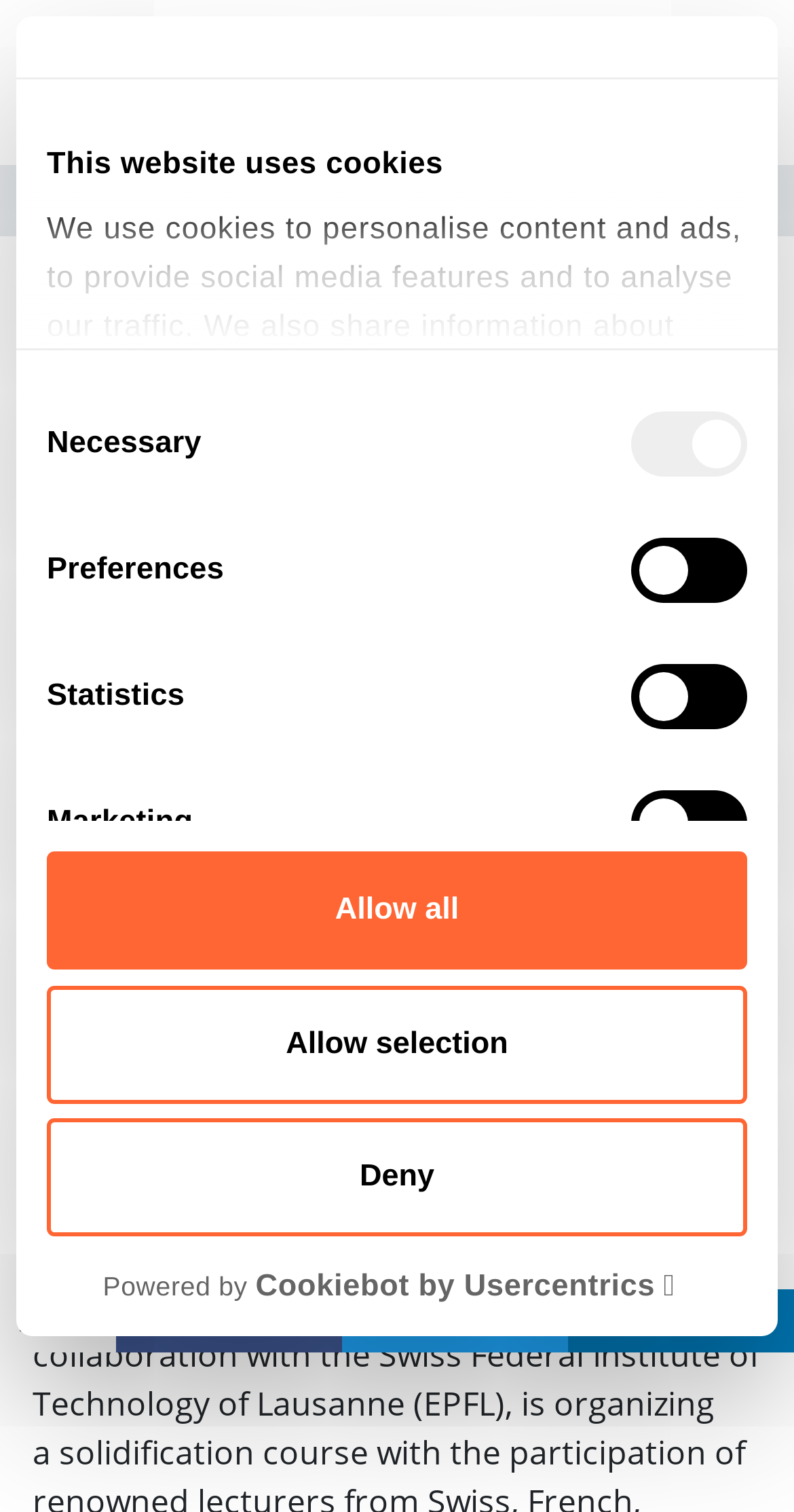What is the duration of the Solidification Course 2024?
Using the information from the image, provide a comprehensive answer to the question.

I found the duration of the Solidification Course 2024 by looking at the dates mentioned in the breadcrumb navigation section, which are '14 四月 2024 - 19 四月 2024', indicating a 6-day course.